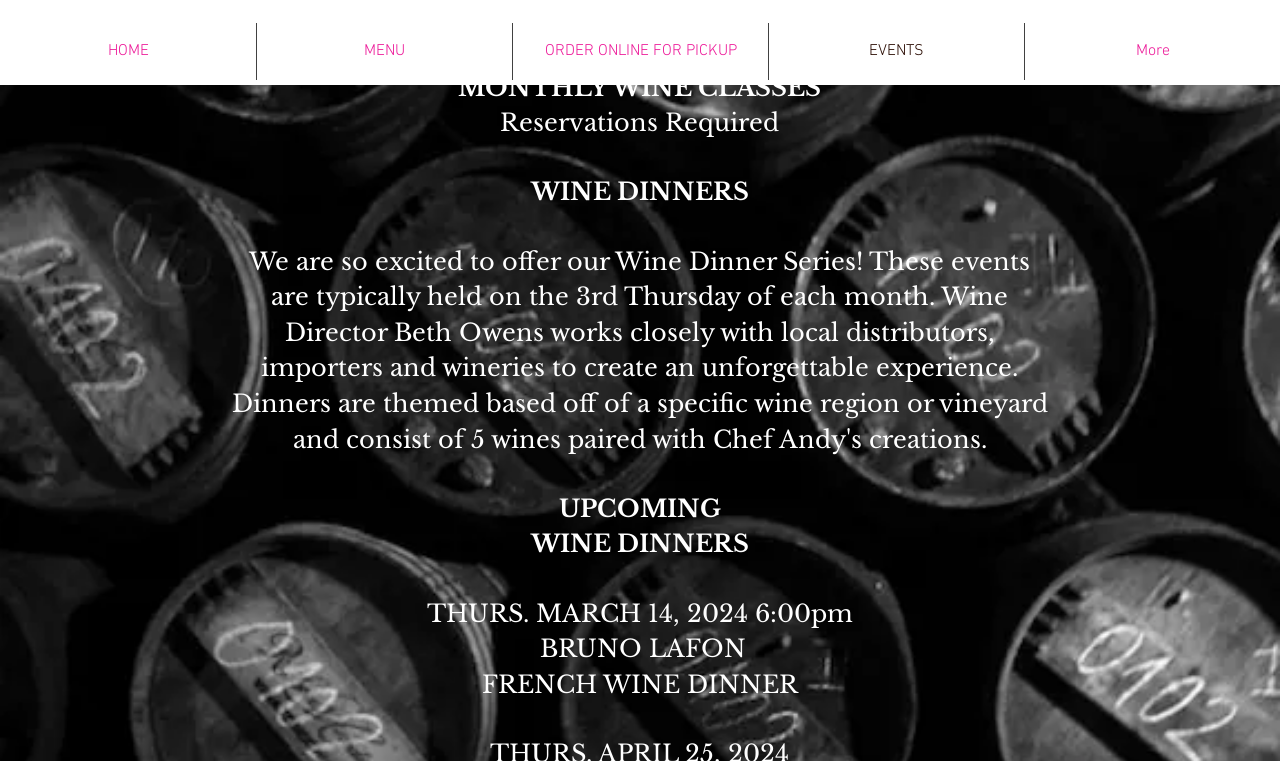Please give a short response to the question using one word or a phrase:
Who is the Wine Director mentioned on the webpage?

Beth Owens